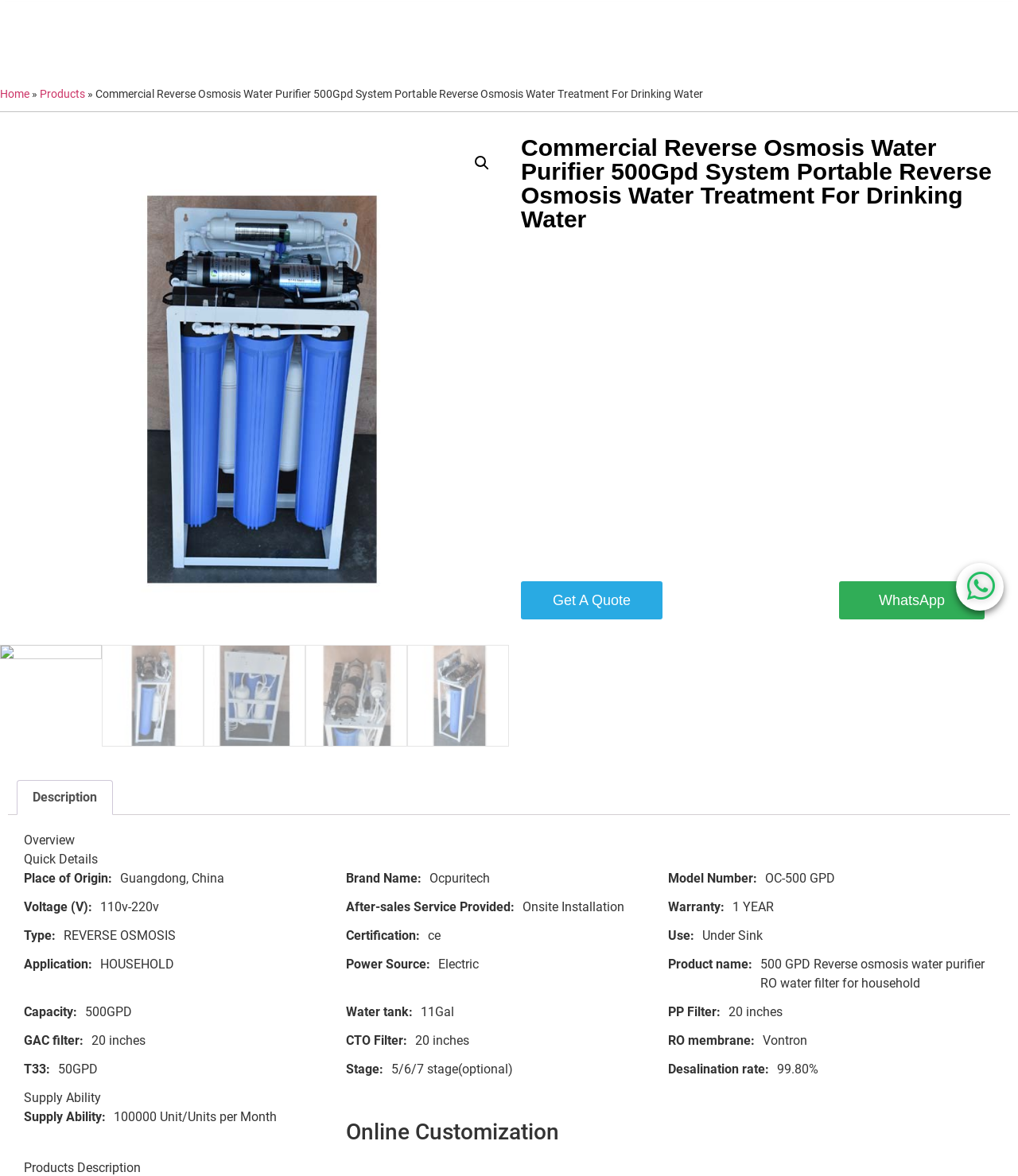Could you determine the bounding box coordinates of the clickable element to complete the instruction: "Click on 'Cancel Culture'"? Provide the coordinates as four float numbers between 0 and 1, i.e., [left, top, right, bottom].

None